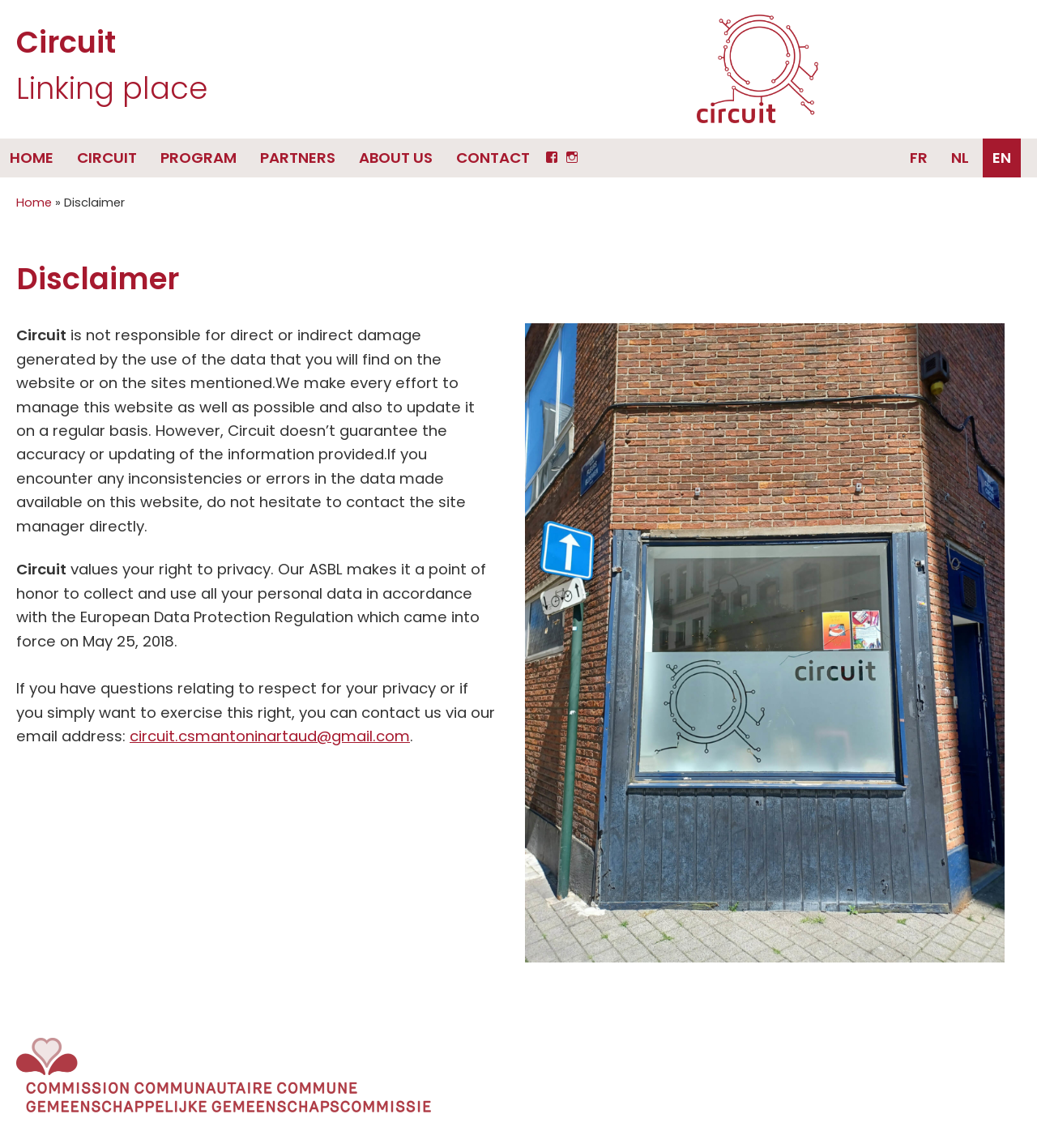Please provide the bounding box coordinates for the UI element as described: "Circuit Linking place". The coordinates must be four floats between 0 and 1, represented as [left, top, right, bottom].

[0.0, 0.0, 0.658, 0.12]